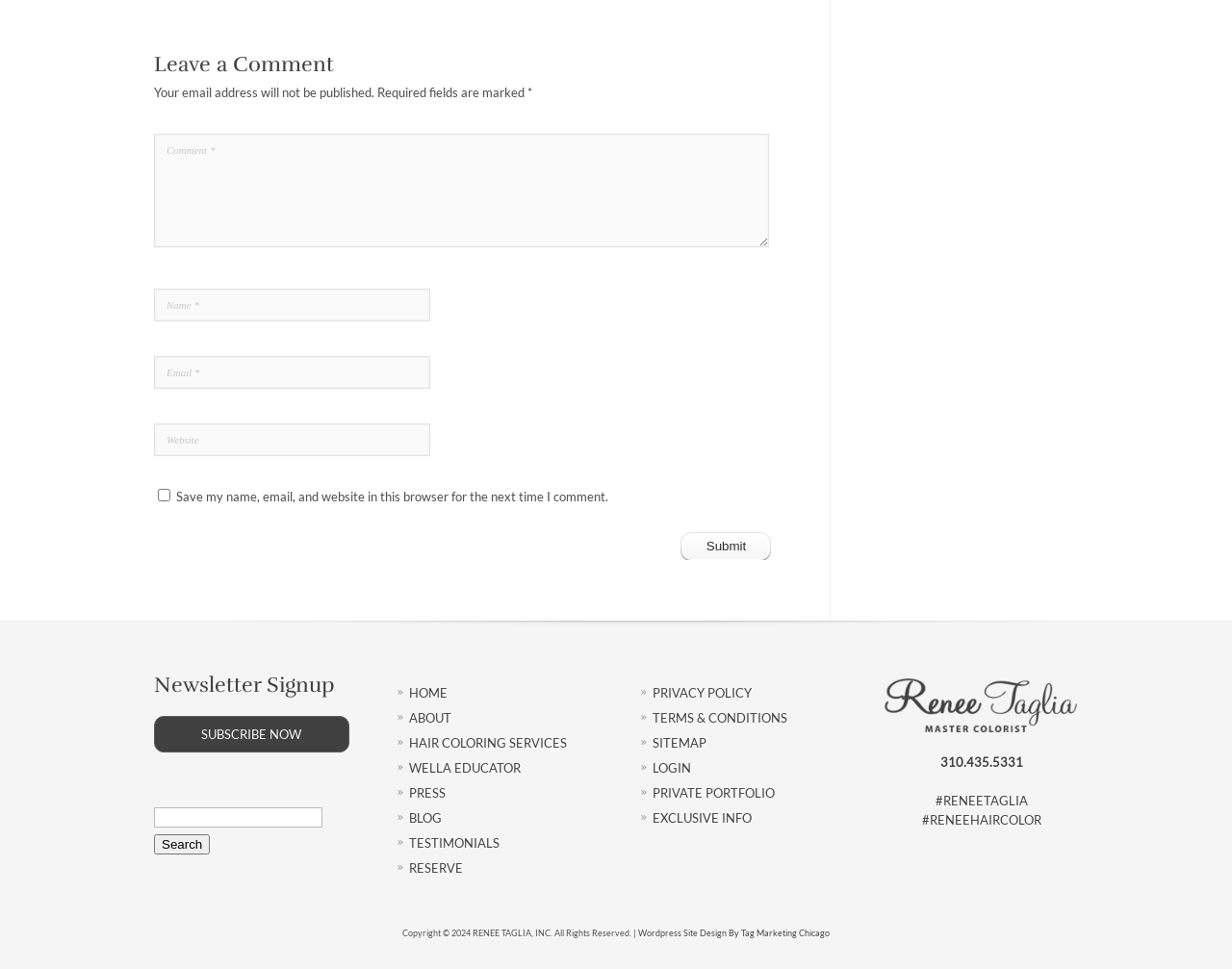What is the copyright information at the bottom of the page?
Can you offer a detailed and complete answer to this question?

The copyright information at the bottom of the page indicates that the website is owned by RENEE TAGLIA, INC. and that all rights are reserved. This information is typically used to protect the intellectual property of the website owner.